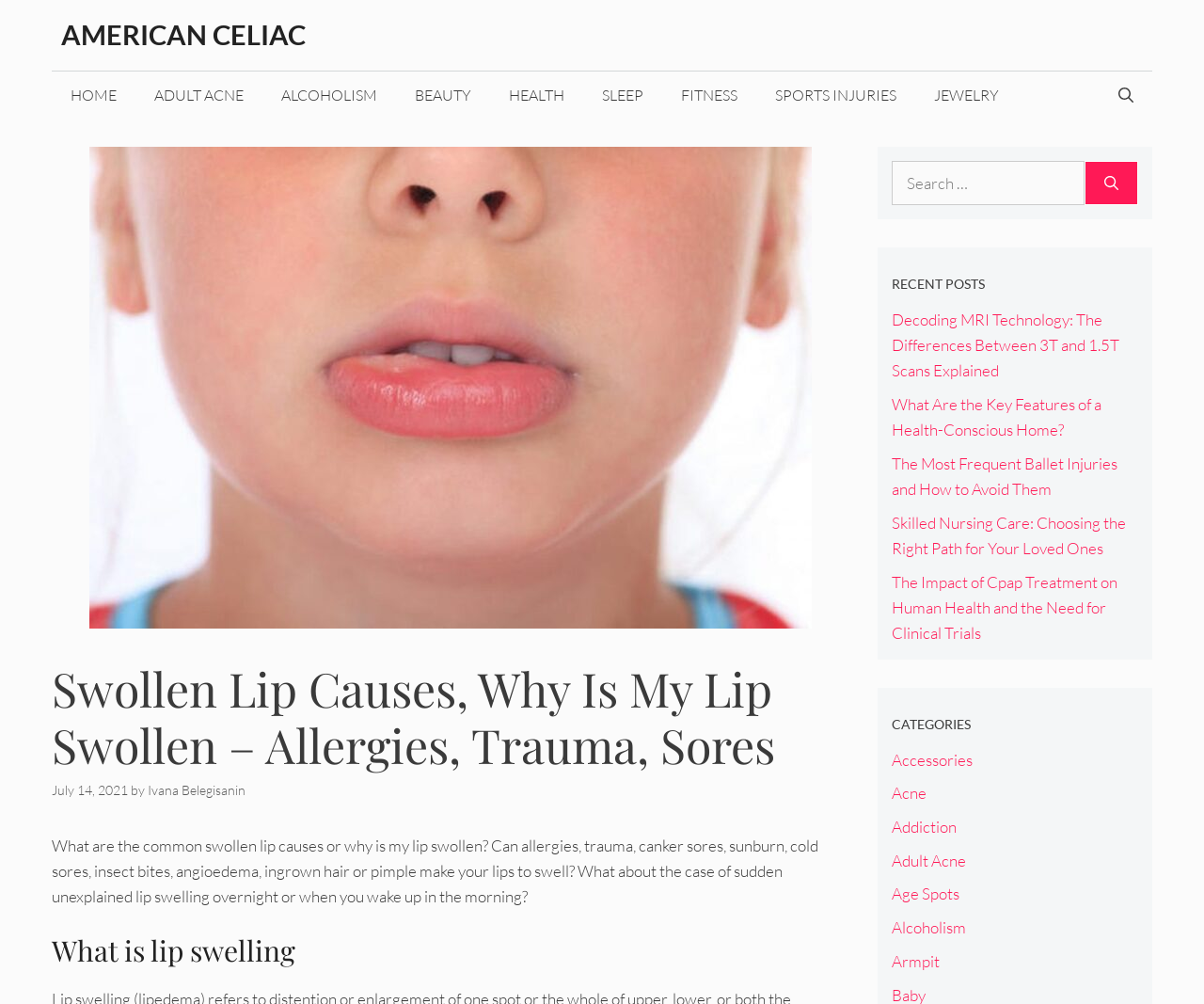Who is the author of the current article?
Examine the screenshot and reply with a single word or phrase.

Ivana Belegisanin